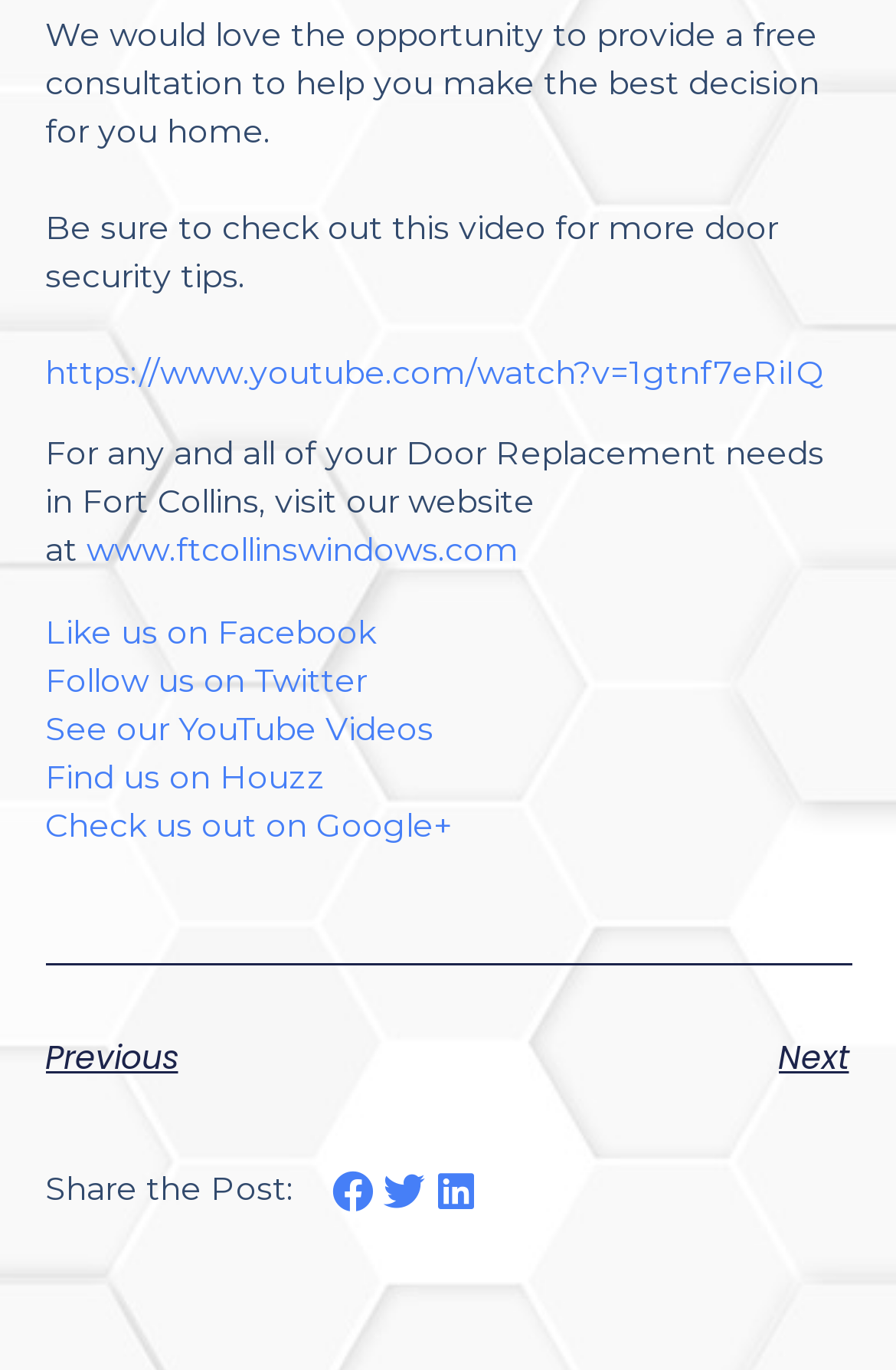What is the company offering for free?
Using the image, give a concise answer in the form of a single word or short phrase.

consultation